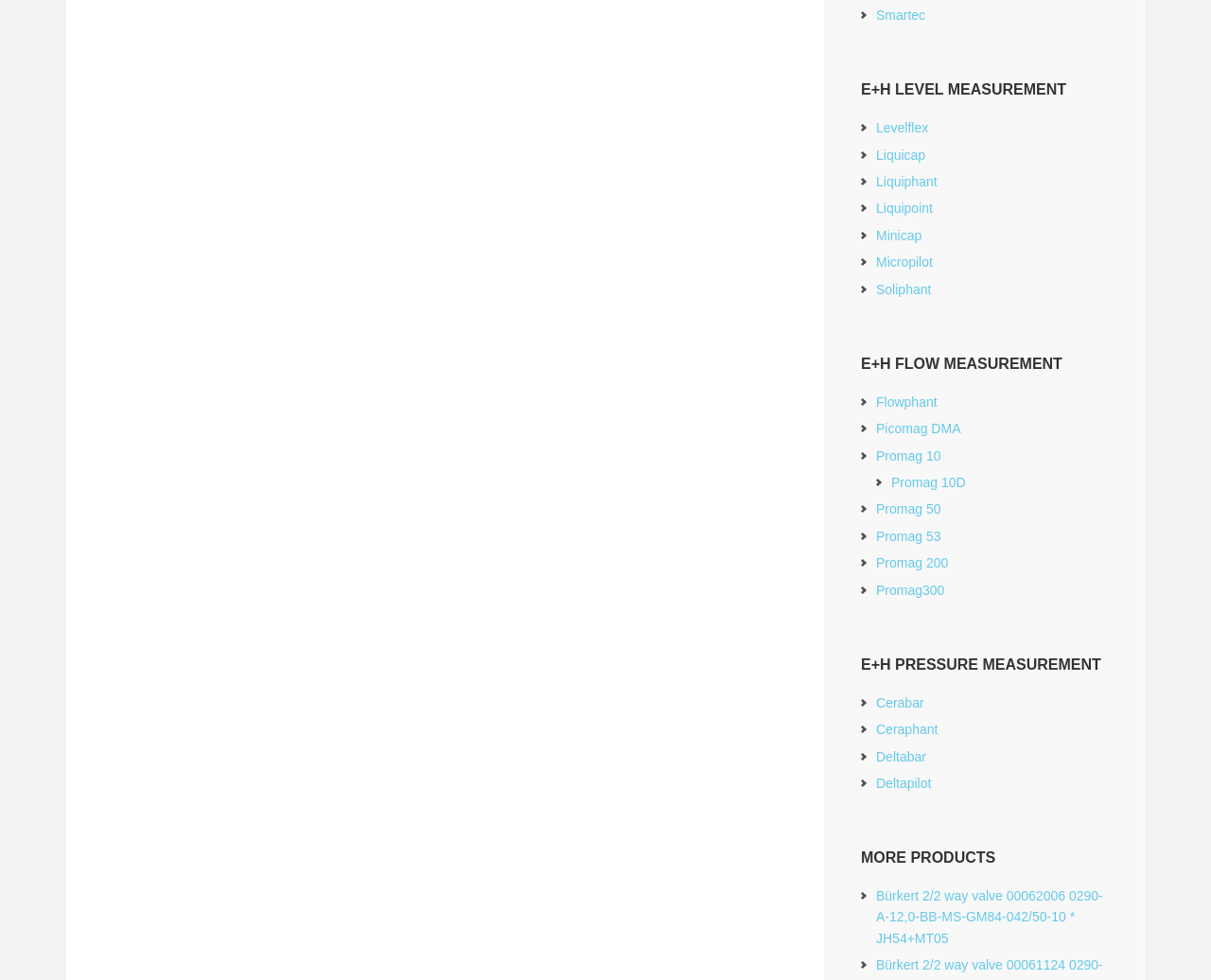What is the category of 'Cerabar'?
Based on the image, answer the question with as much detail as possible.

The product 'Cerabar' is listed under the heading 'E+H PRESSURE MEASUREMENT', which indicates that it belongs to this category.